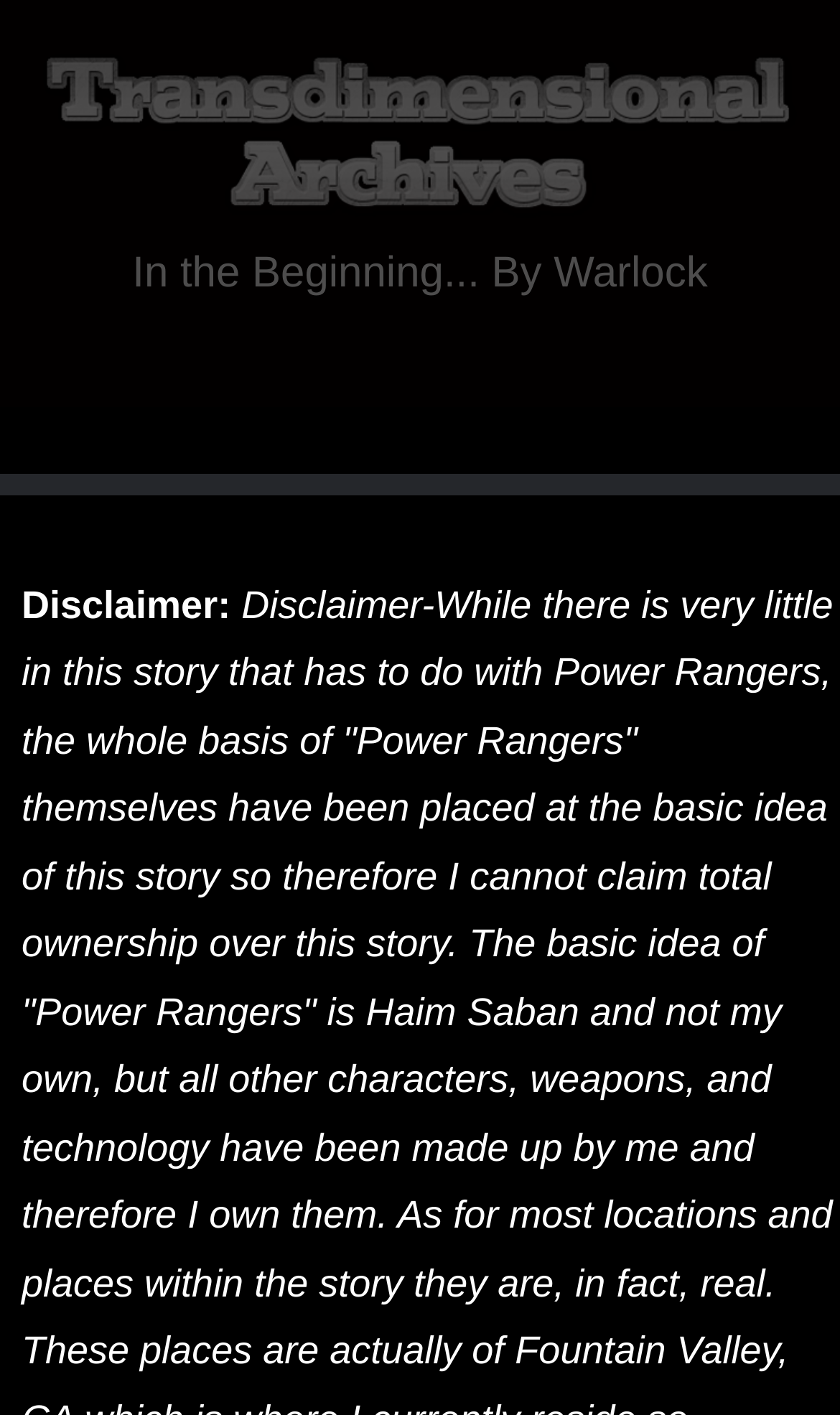Identify the bounding box coordinates for the UI element mentioned here: "alt="The Transdimensional Archives"". Provide the coordinates as four float values between 0 and 1, i.e., [left, top, right, bottom].

[0.038, 0.03, 0.962, 0.16]